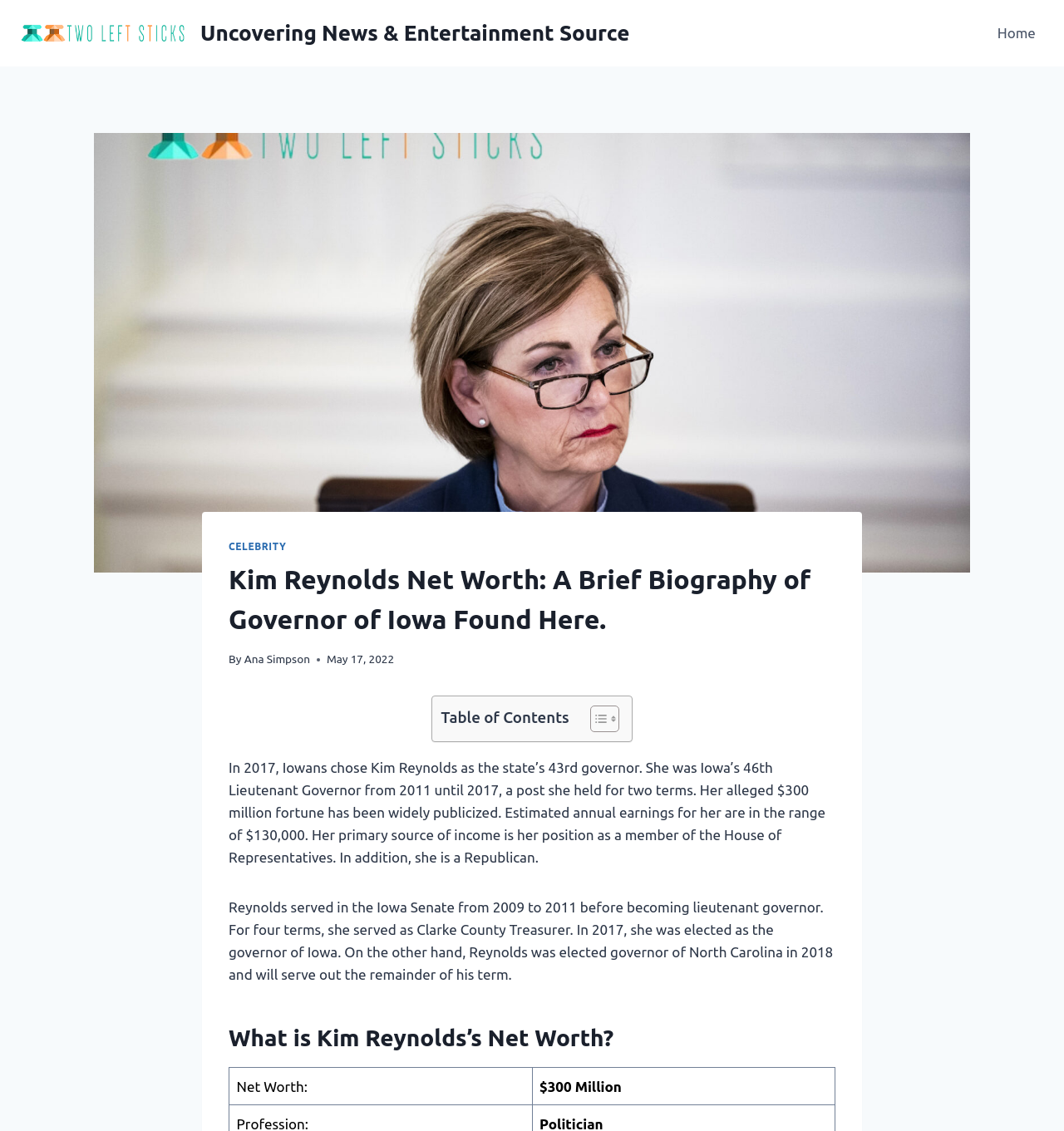Please identify the webpage's heading and generate its text content.

Kim Reynolds Net Worth: A Brief Biography of Governor of Iowa Found Here.